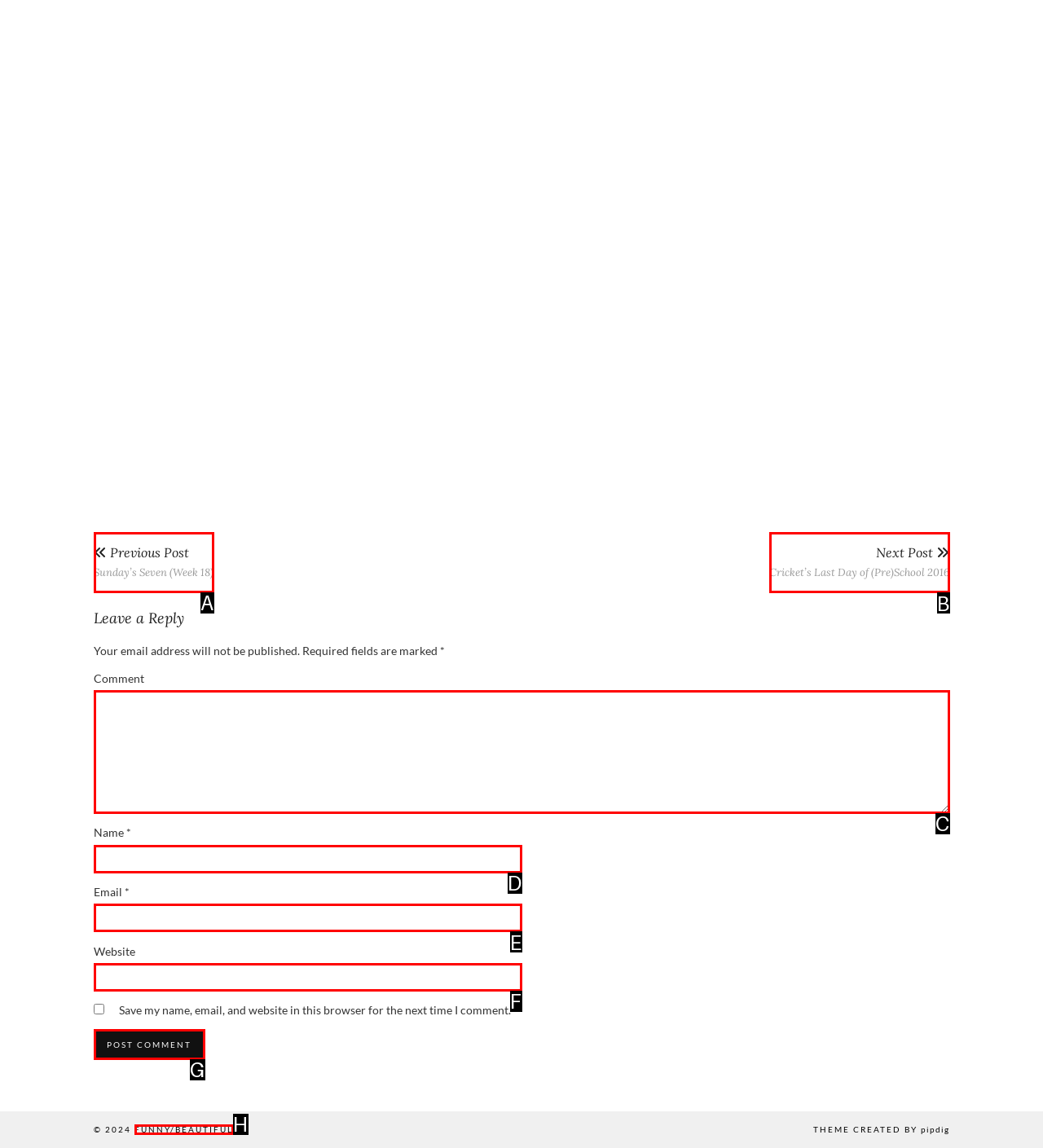Which letter corresponds to the correct option to complete the task: Click the Previous Post link?
Answer with the letter of the chosen UI element.

A